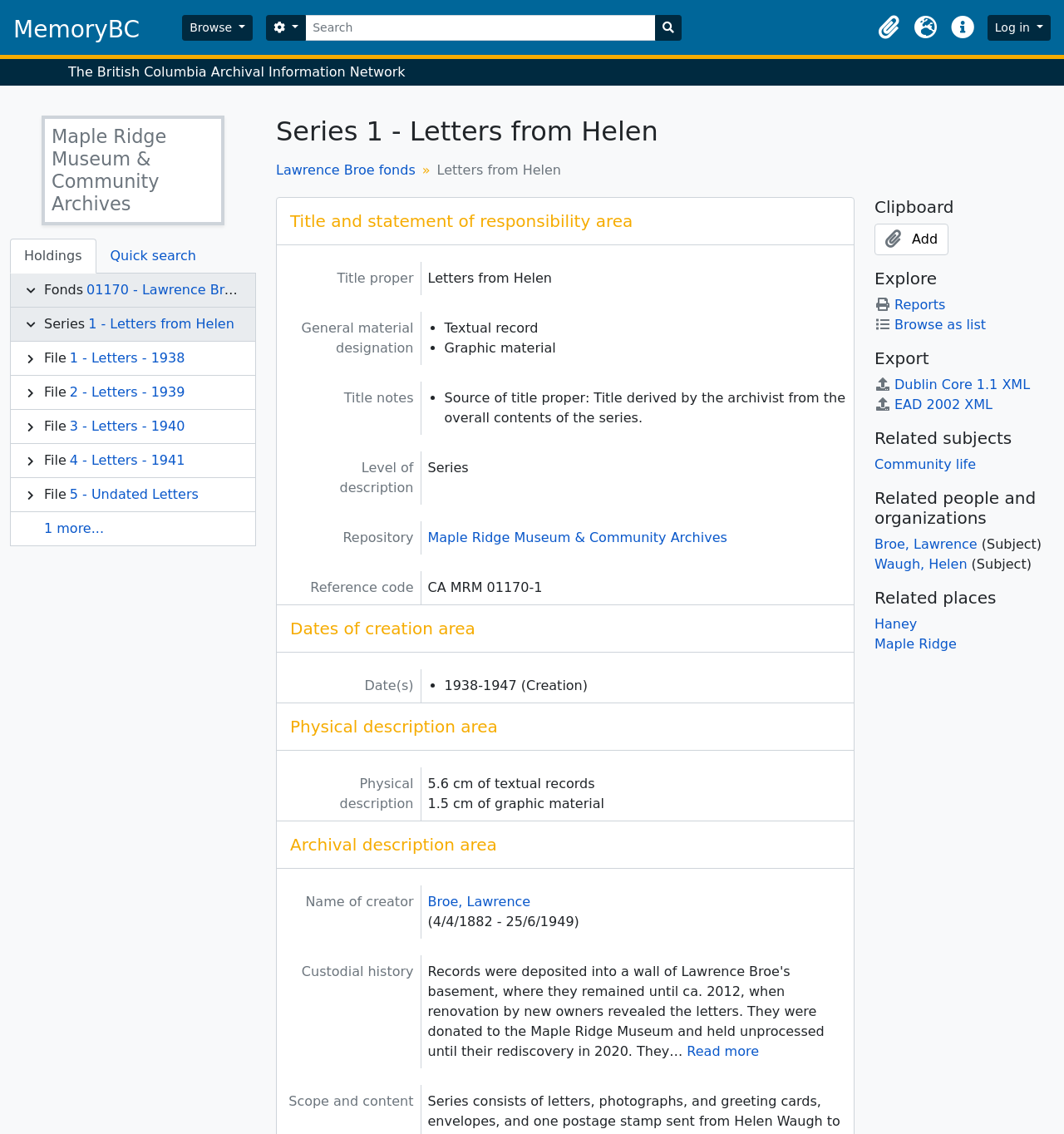Please provide a comprehensive answer to the question based on the screenshot: What is the date range of creation?

I found the answer by looking at the 'Dates of creation area' and its corresponding text '1938-1947'.